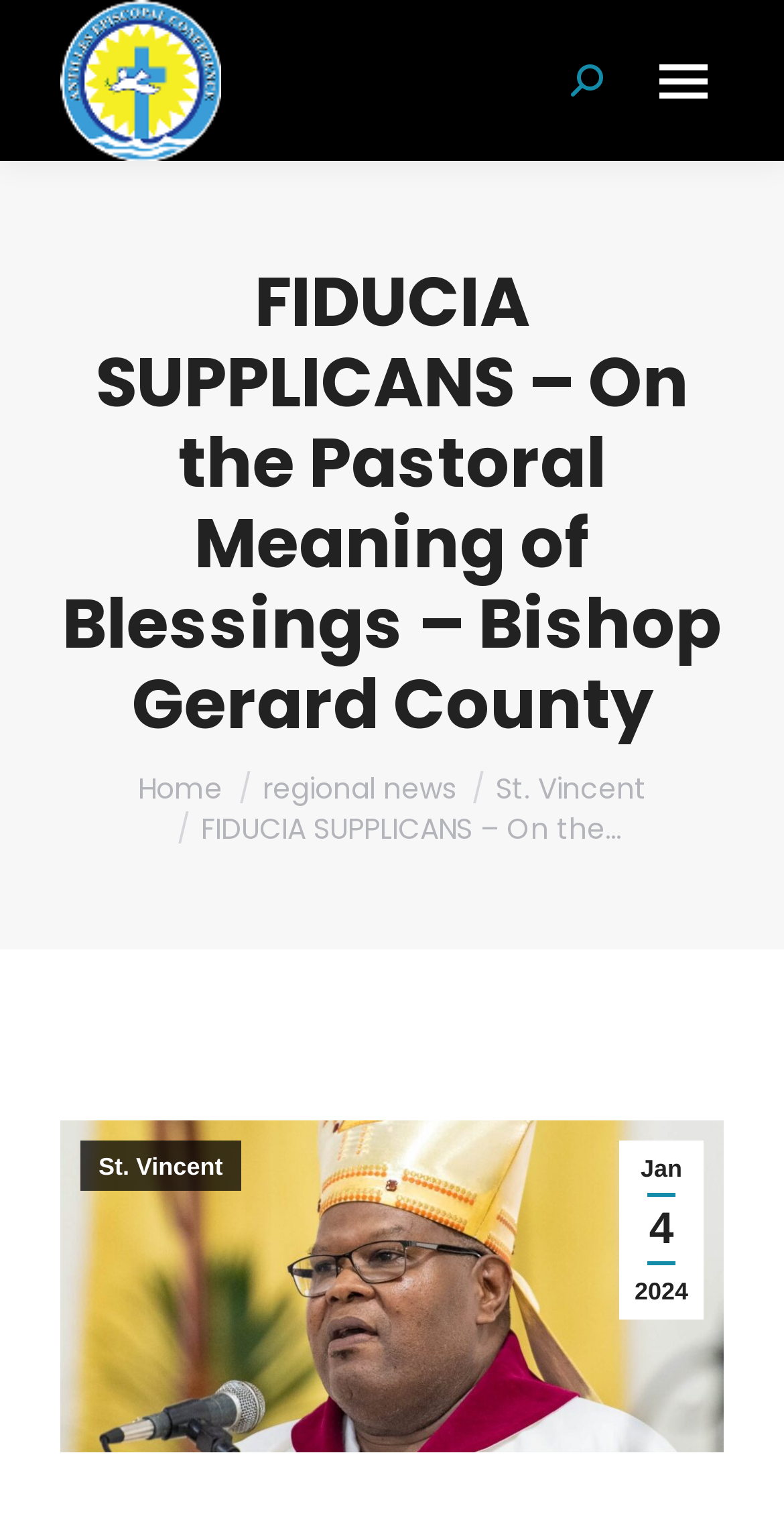Show the bounding box coordinates of the element that should be clicked to complete the task: "Click the mobile menu icon".

[0.821, 0.027, 0.923, 0.079]